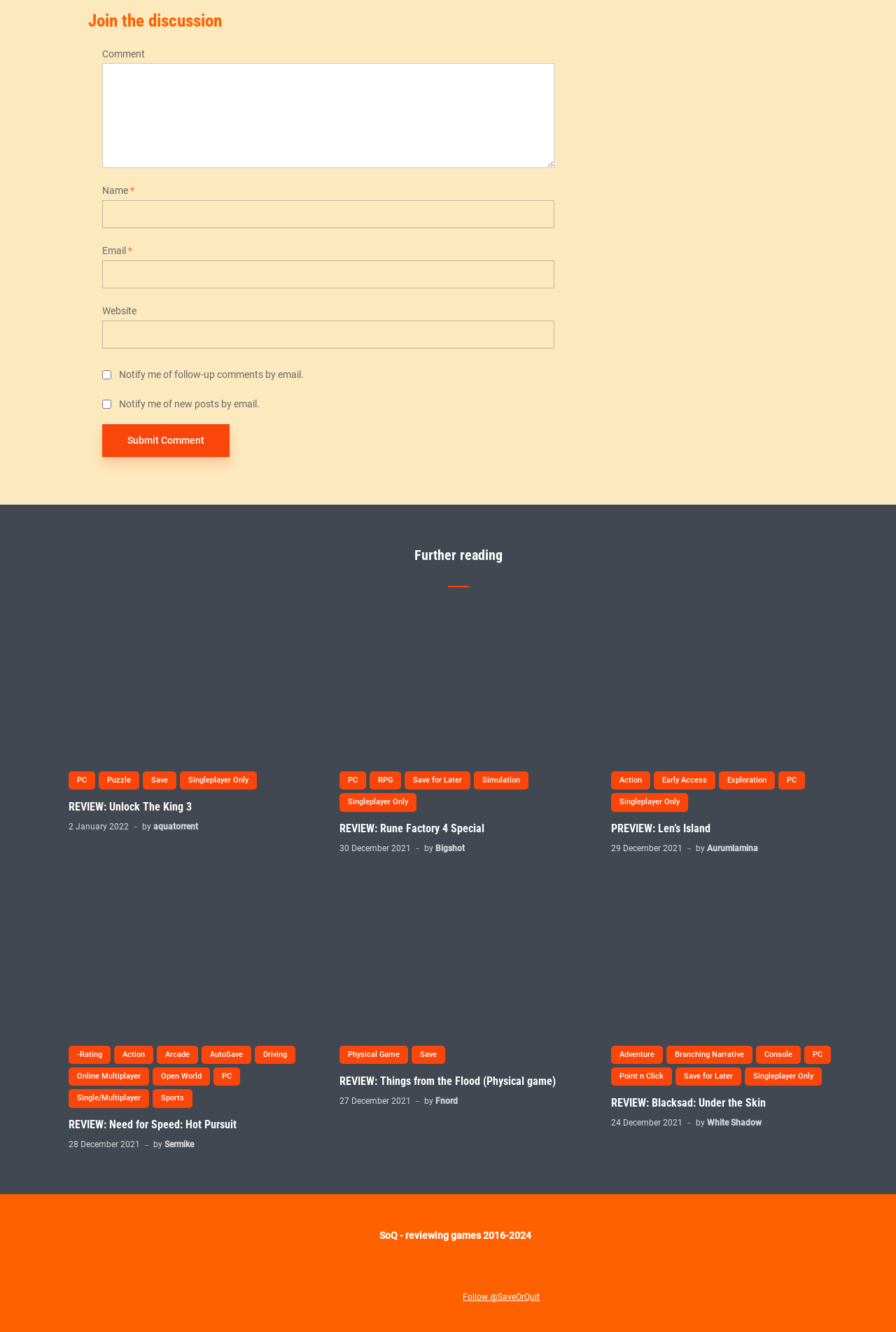Please identify the bounding box coordinates of the element that needs to be clicked to perform the following instruction: "contact SCRUFF via email".

None